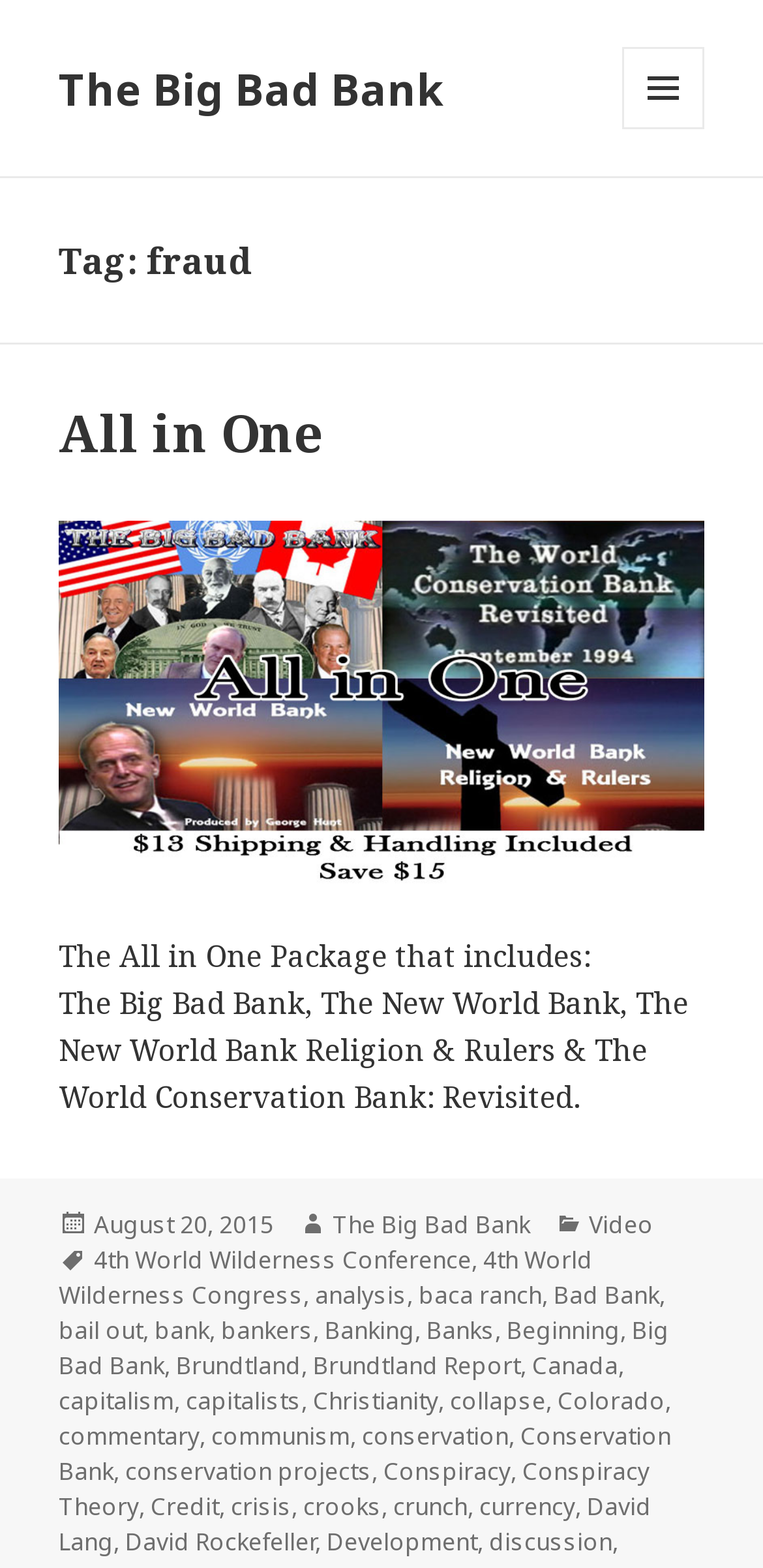Respond with a single word or phrase for the following question: 
What is the author of the article?

The Big Bad Bank